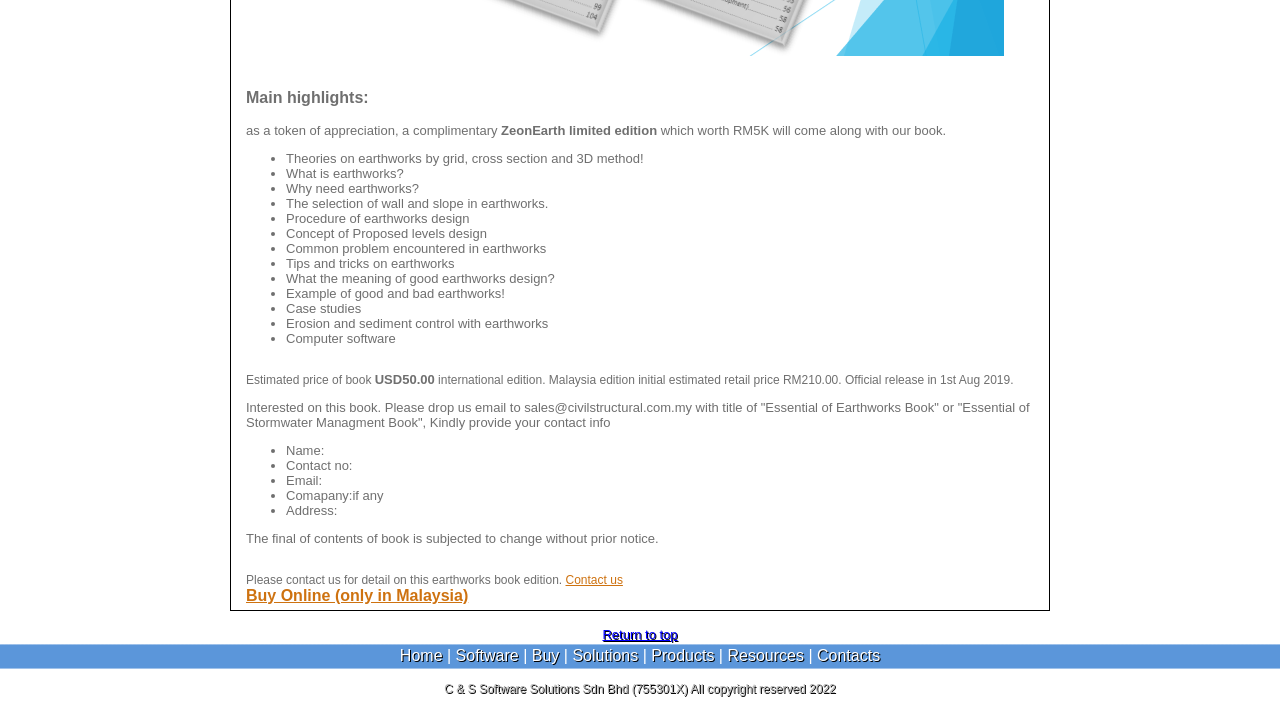Provide the bounding box coordinates for the area that should be clicked to complete the instruction: "Click on 'Earthworks Books contents'".

[0.216, 0.063, 0.784, 0.082]